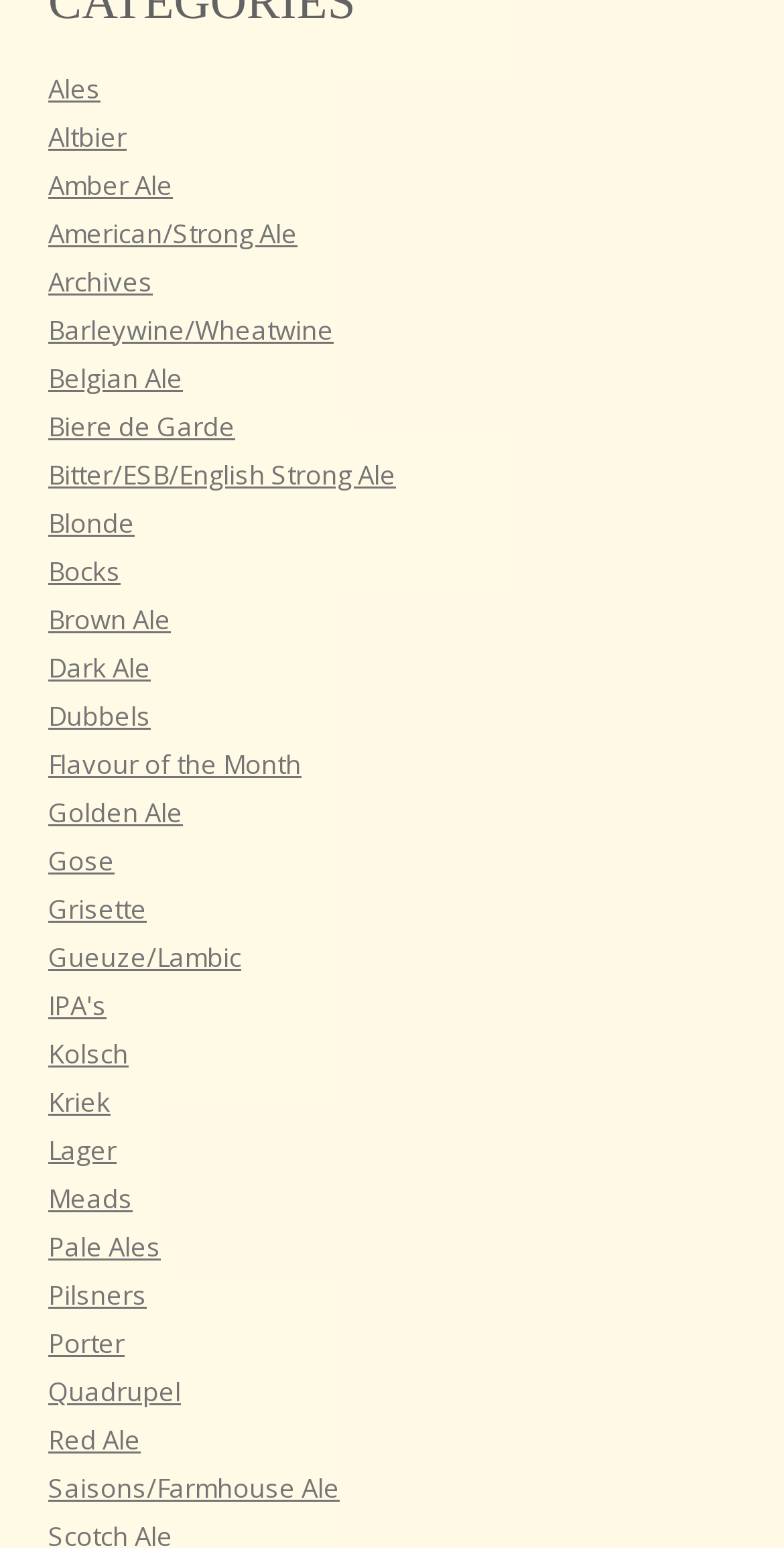Determine the bounding box coordinates for the UI element with the following description: "Red Ale". The coordinates should be four float numbers between 0 and 1, represented as [left, top, right, bottom].

[0.062, 0.918, 0.179, 0.941]